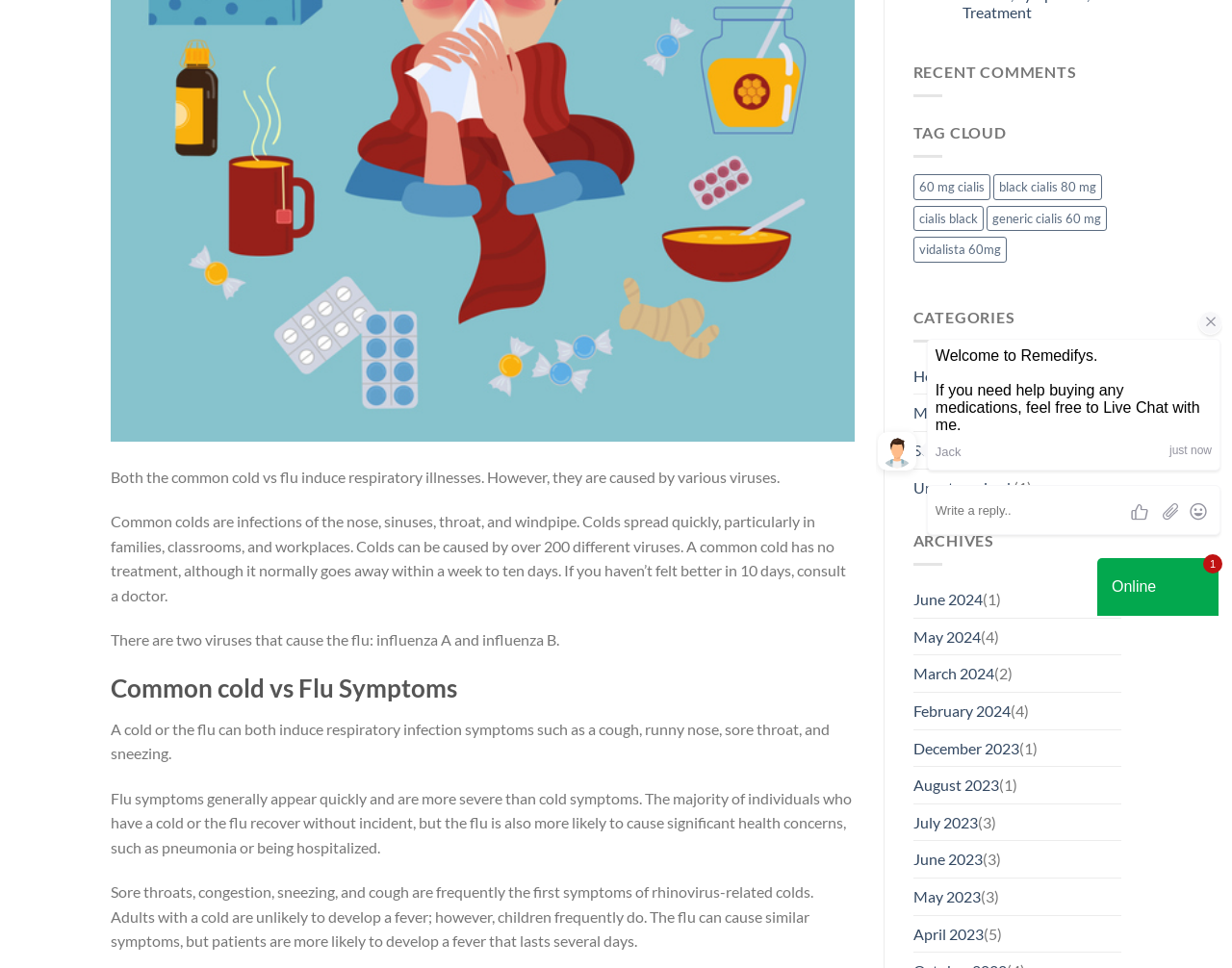Predict the bounding box of the UI element that fits this description: "Facebook-f".

None